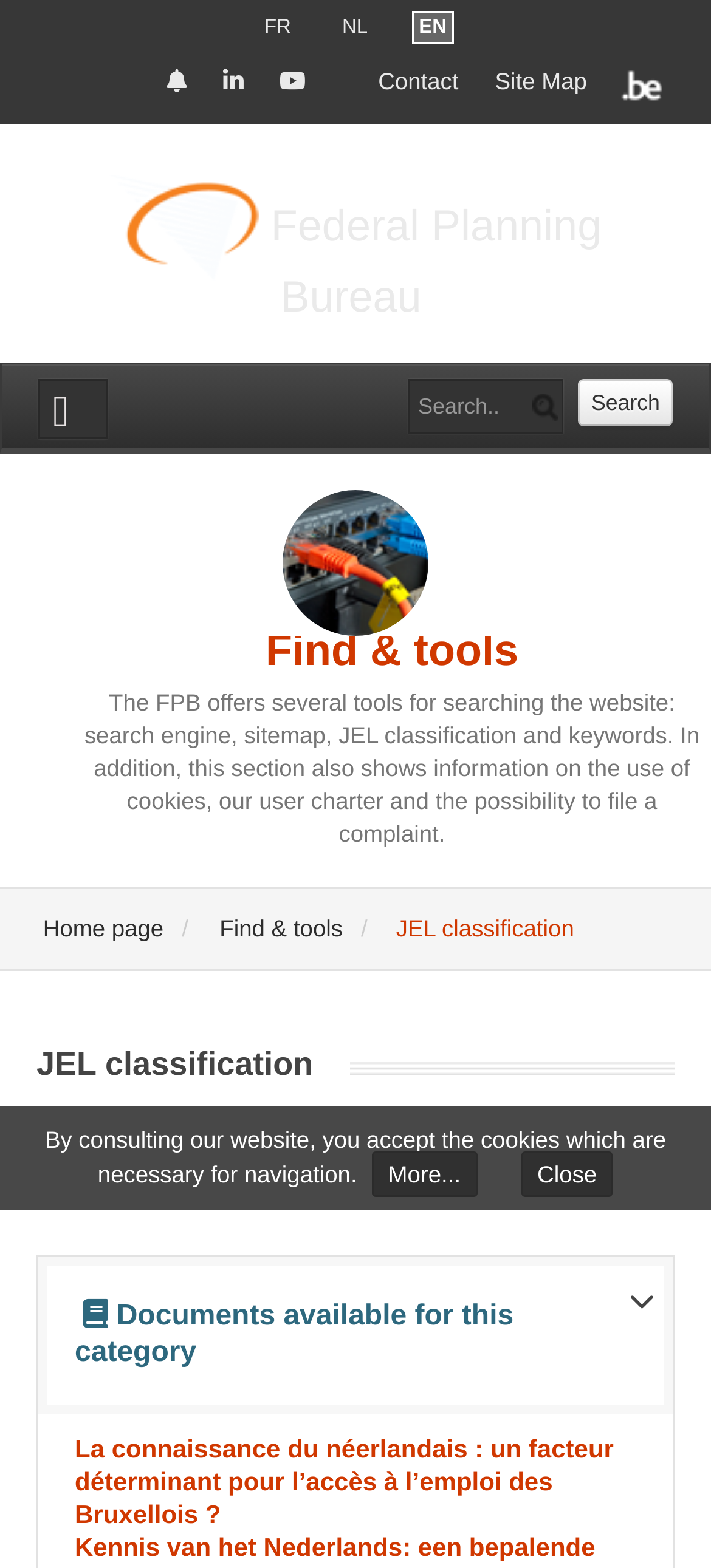Explain the webpage in detail.

The webpage is about the Federal Planning Bureau, with a focus on JEL classification. At the top, there are three language options: FR, NL, and EN. Next to them, there are four icons, possibly representing social media or other external links. On the right side of the top section, there are links to Contact, Site Map, and a .be domain, accompanied by a small image of the .be logo.

Below this top section, there is a logo of the Federal Planning Bureau, accompanied by a text "Federal Planning Bureau". On the right side of the logo, there is a search bar with a Search button.

The main content of the page is divided into two sections. The left section has a heading "JEL classification" and lists several links related to JEL classification, including "JEL Guide", "Labor and Demographic Economics", "Mobility, Unemployment, and Vacancies", and "Public Policy". Each of these links has a brief description or subtitle.

The right section has a heading "Documents available for this category" and lists a single document titled "La connaissance du néerlandais : un facteur déterminant pour l’accès à l’emploi des Bruxellois?". There is also a notice at the bottom of the page about cookies, with a link to "More..." and a "Close" button.

Throughout the page, there are several images, including the Federal Planning Bureau logo, the .be logo, and a "Page Title" image. The overall layout is organized, with clear headings and concise text.